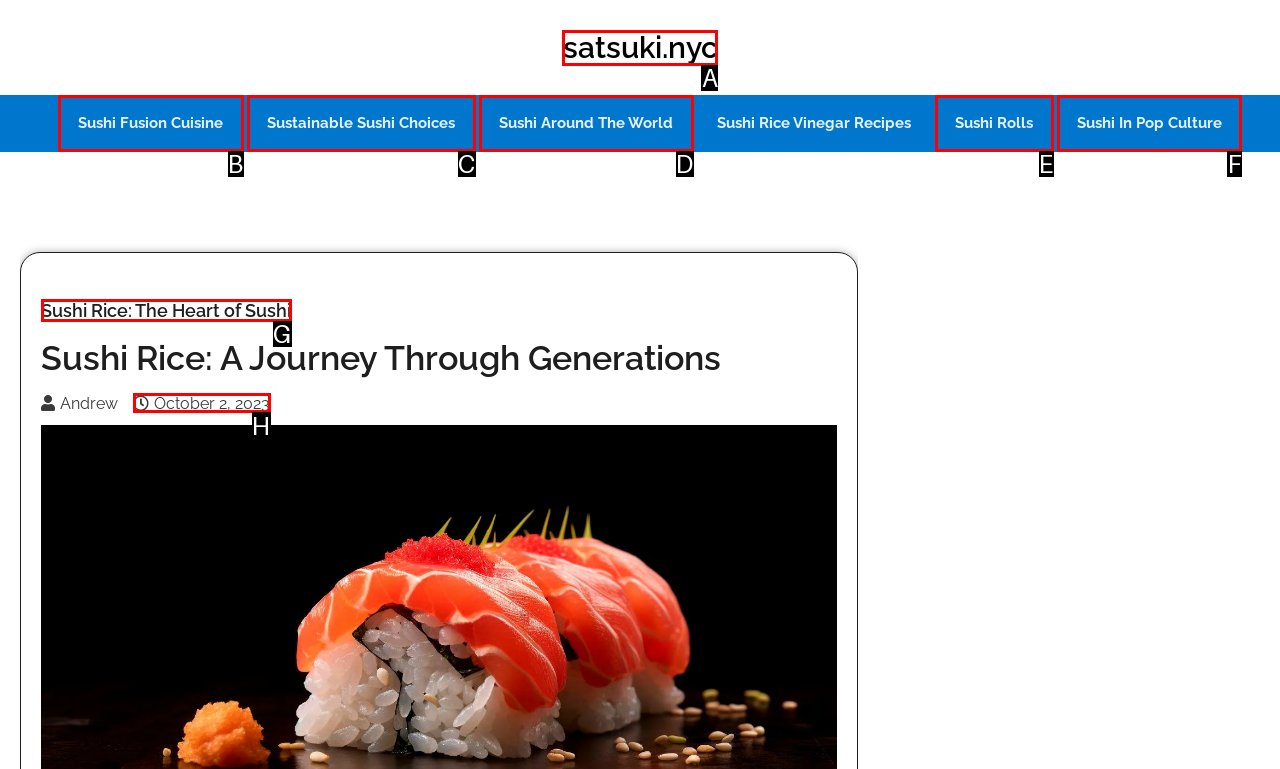Select the appropriate letter to fulfill the given instruction: view Sushi In Pop Culture
Provide the letter of the correct option directly.

F